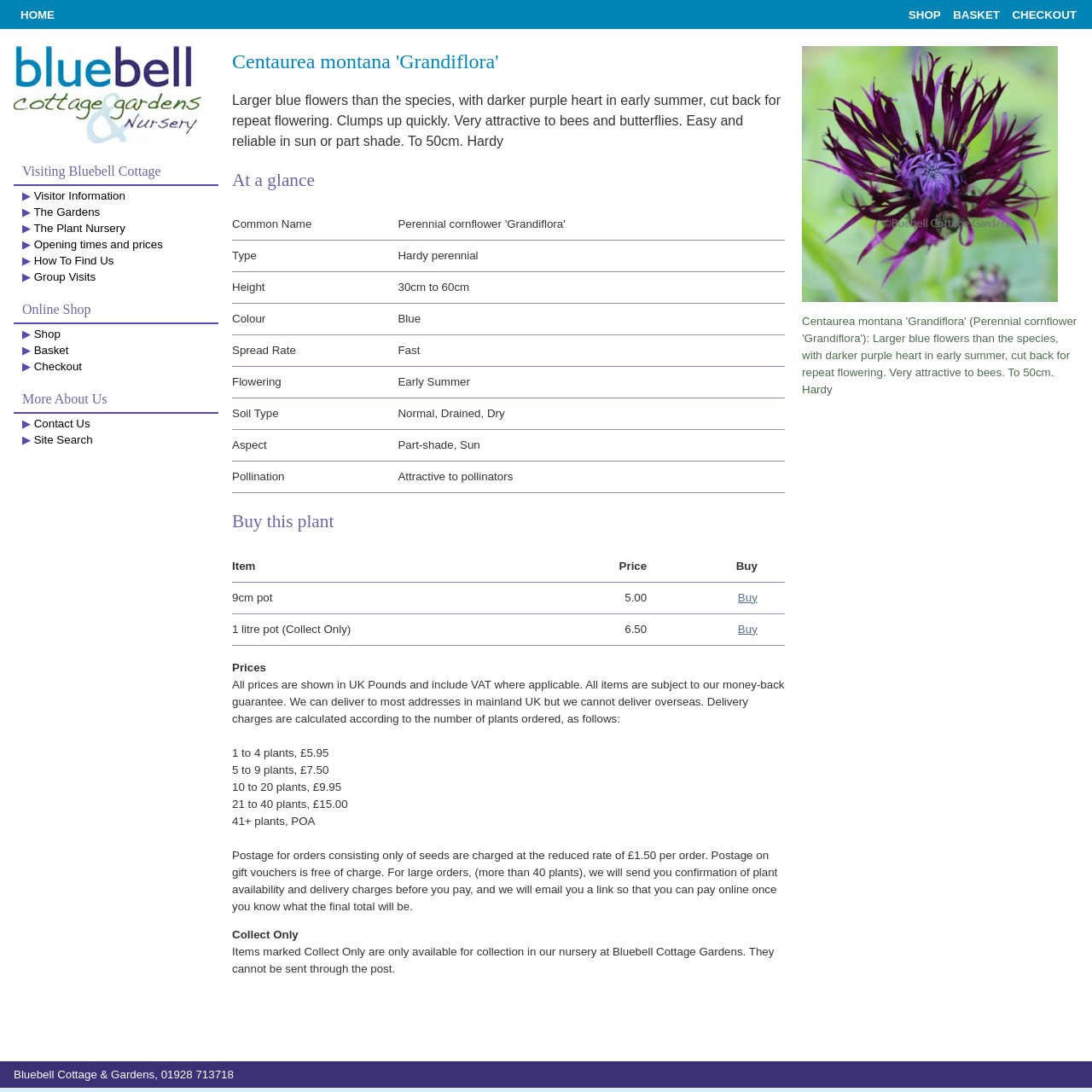Please identify the bounding box coordinates of the element I need to click to follow this instruction: "Learn about the Australasian Transport Research Forum (ATRF)".

None